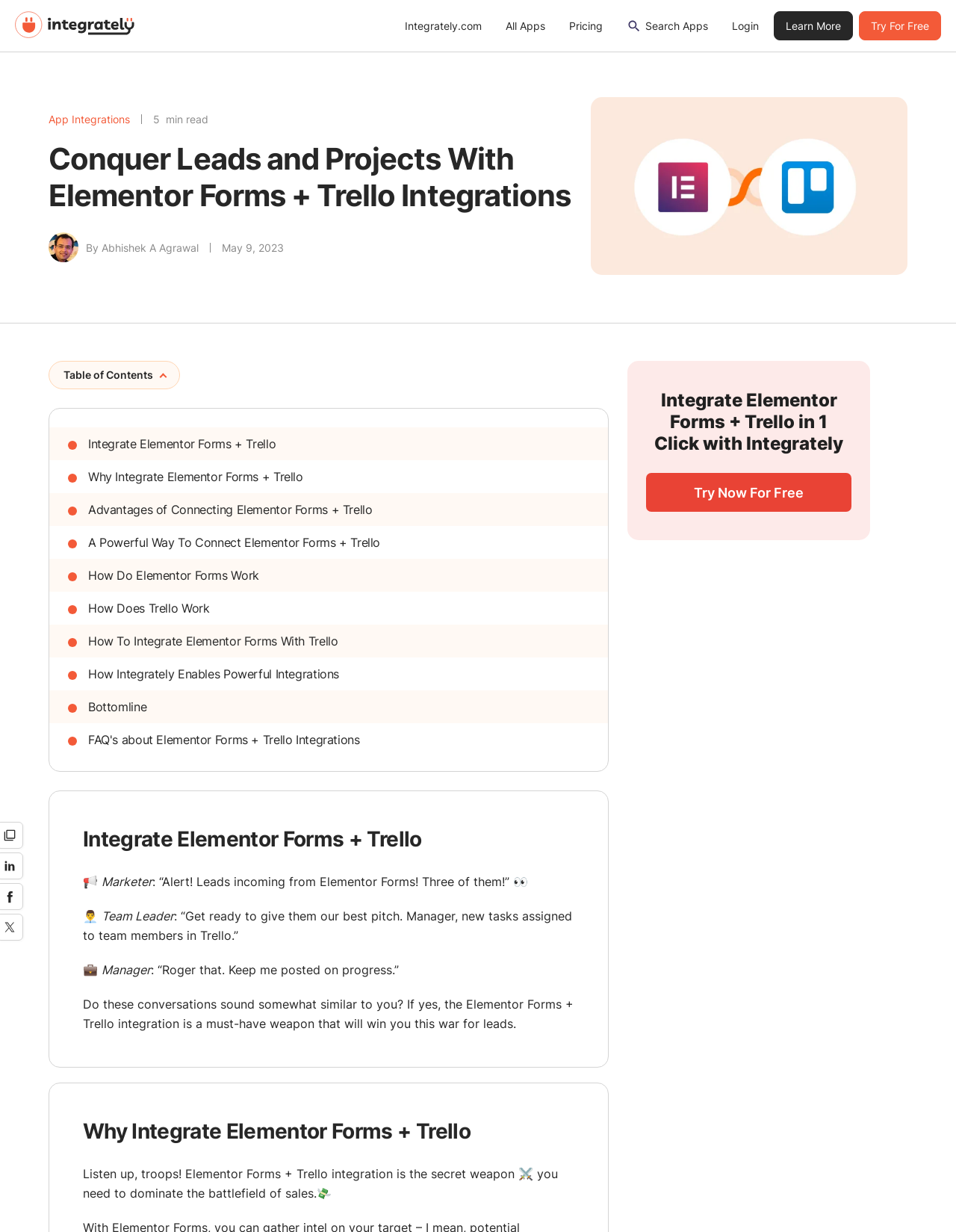Determine the bounding box coordinates of the clickable element necessary to fulfill the instruction: "Login to your account". Provide the coordinates as four float numbers within the 0 to 1 range, i.e., [left, top, right, bottom].

[0.756, 0.009, 0.803, 0.033]